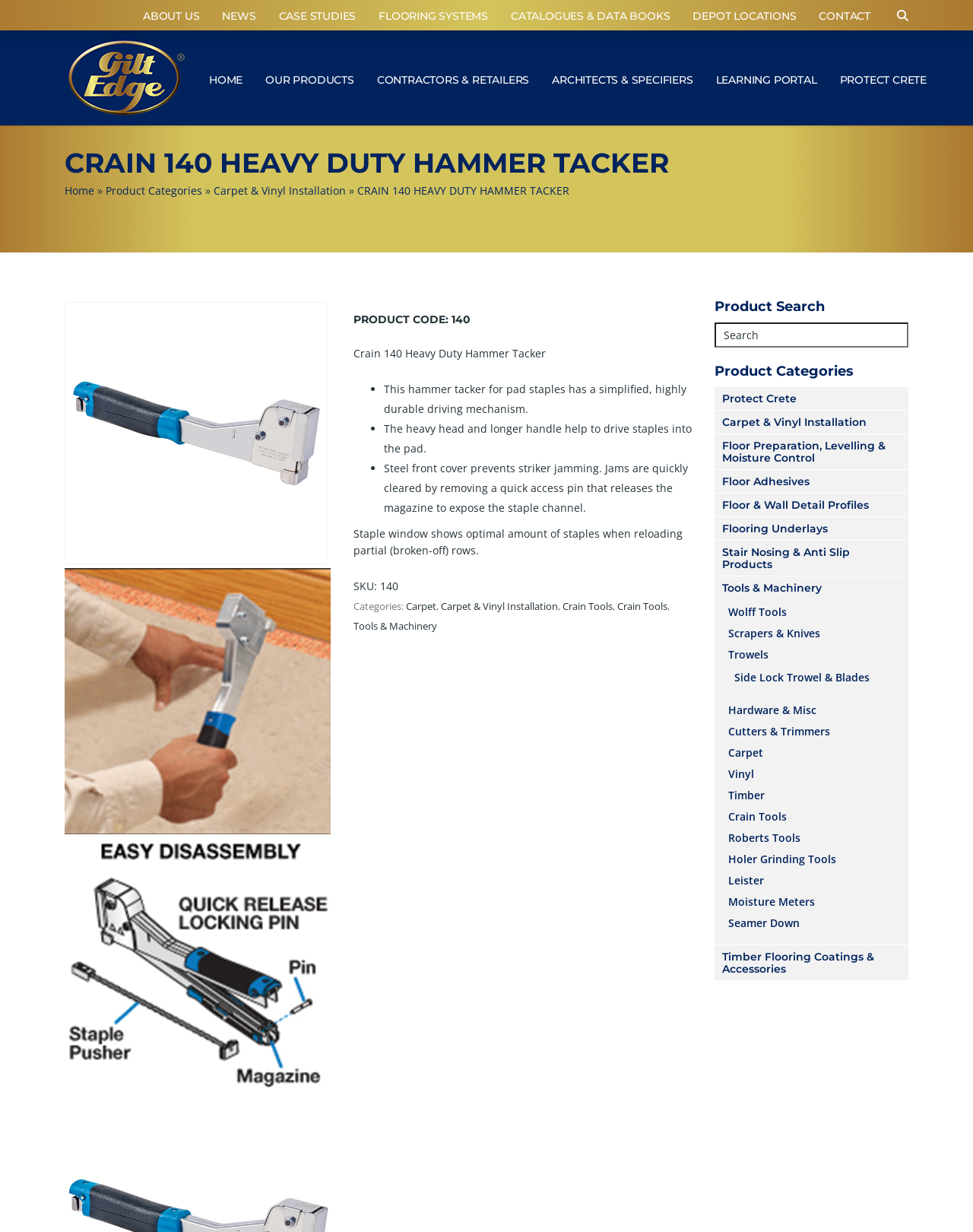What type of staples does the hammer tacker use?
Provide a short answer using one word or a brief phrase based on the image.

Pad staples